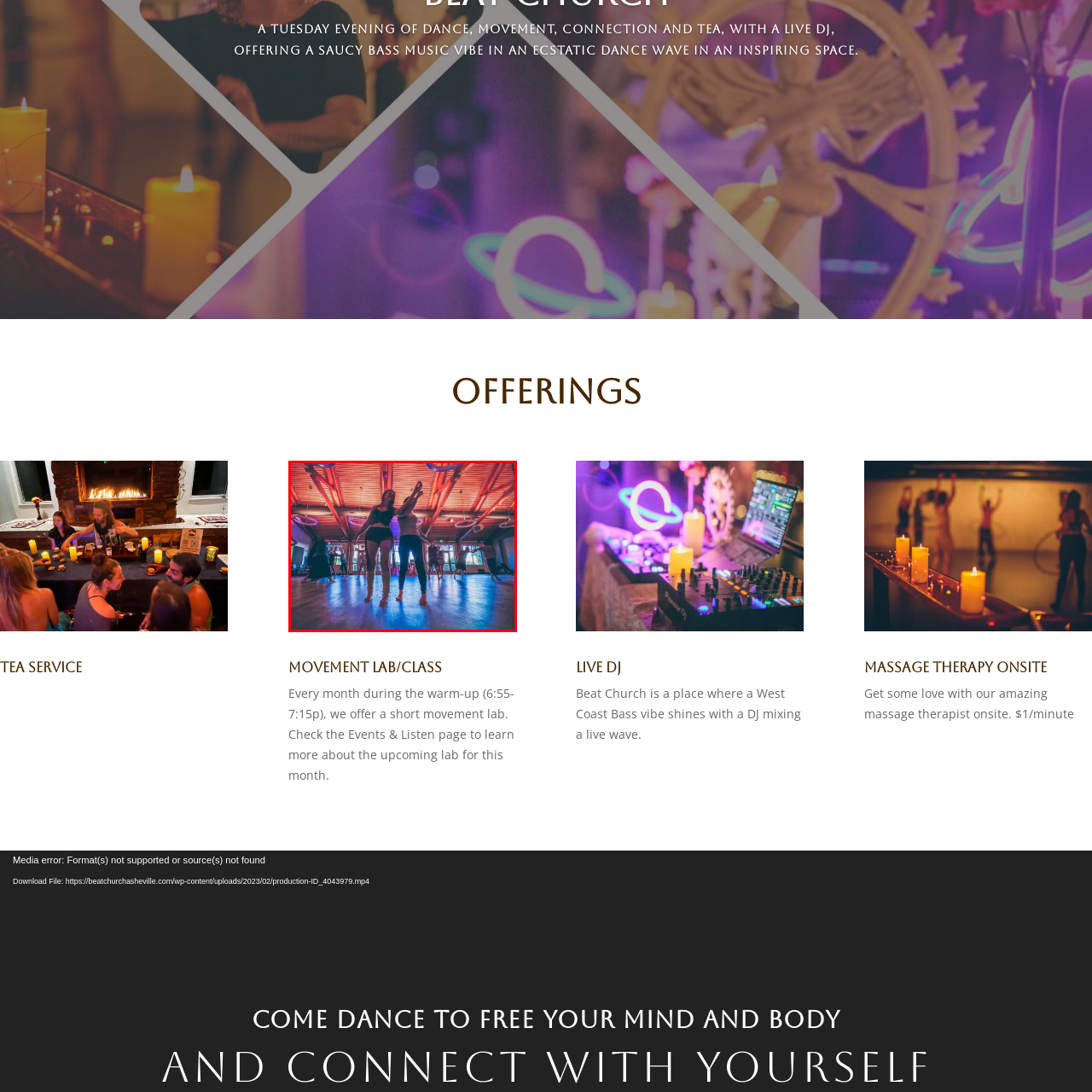Craft an in-depth description of the visual elements captured within the red box.

The image captures a vibrant scene from a dance event, showcasing participants engaged in expressive movement within a spacious indoor venue. The warm wooden beams of the ceiling complement the energetic atmosphere, while soft lighting casts a mesmerizing glow over the dance floor. In the foreground, two women share a moment of connection as they dance together, embodying the spirit of the gathering. This event, described as a "Tuesday evening of dance, movement, connection, and tea," features a live DJ, creating an eclectic bass music vibe that encourages participants to immerse themselves in a wave of ecstatic dance. The inviting ambiance is perfect for fostering a sense of community and celebration through movement.